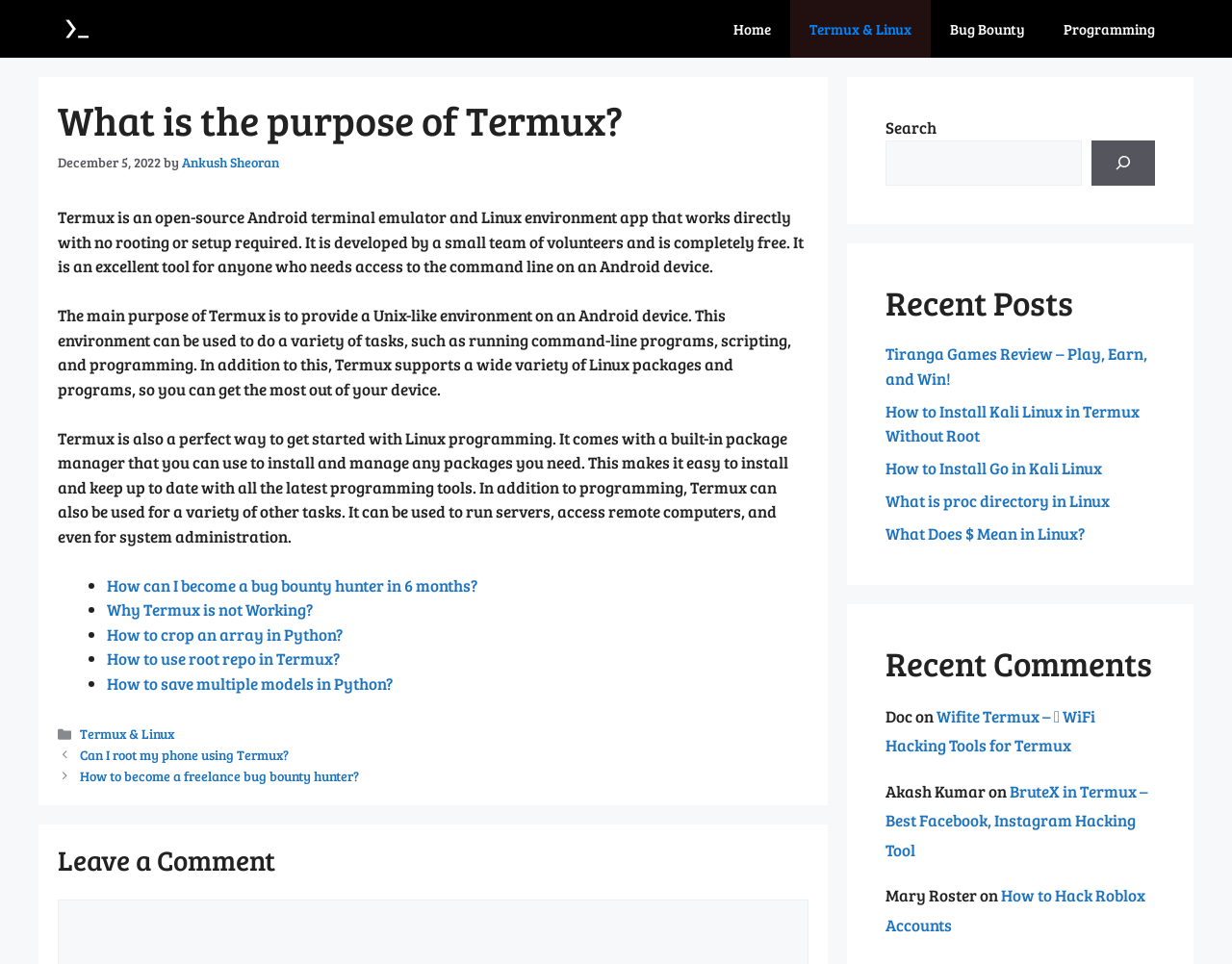Can you specify the bounding box coordinates of the area that needs to be clicked to fulfill the following instruction: "Leave a comment"?

[0.047, 0.875, 0.656, 0.913]